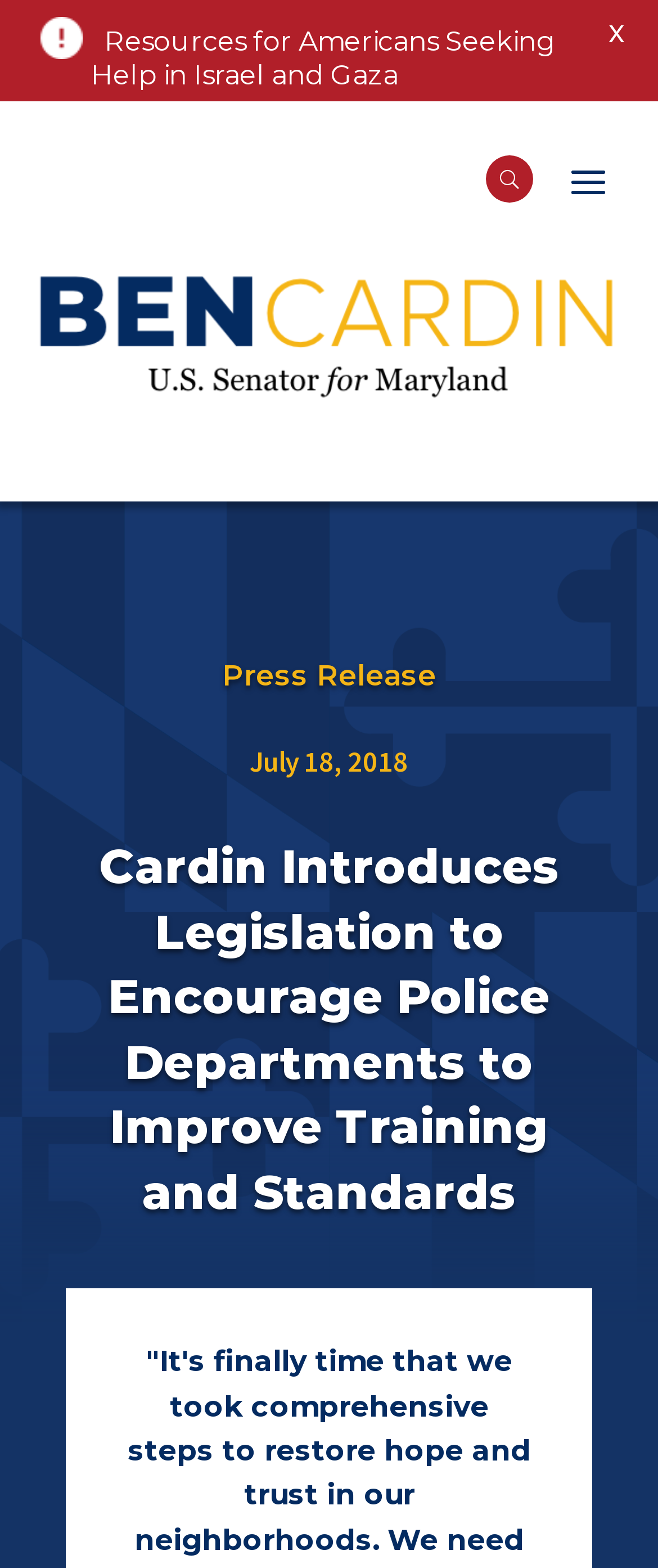What is the topic of the press release?
By examining the image, provide a one-word or phrase answer.

Police training and standards